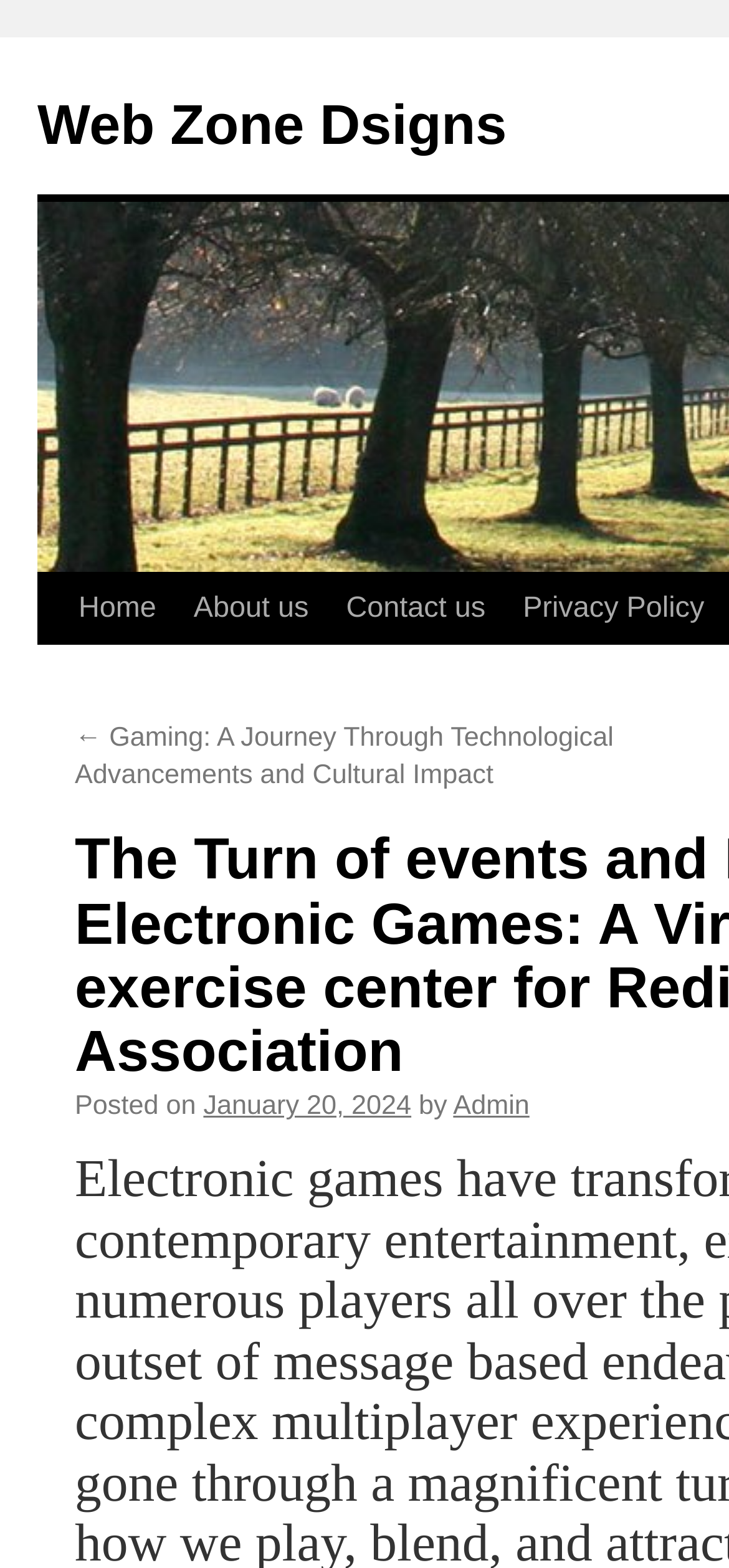Given the element description "Arogyakara, Tikli Road, Badhshahpur-122101" in the screenshot, predict the bounding box coordinates of that UI element.

None